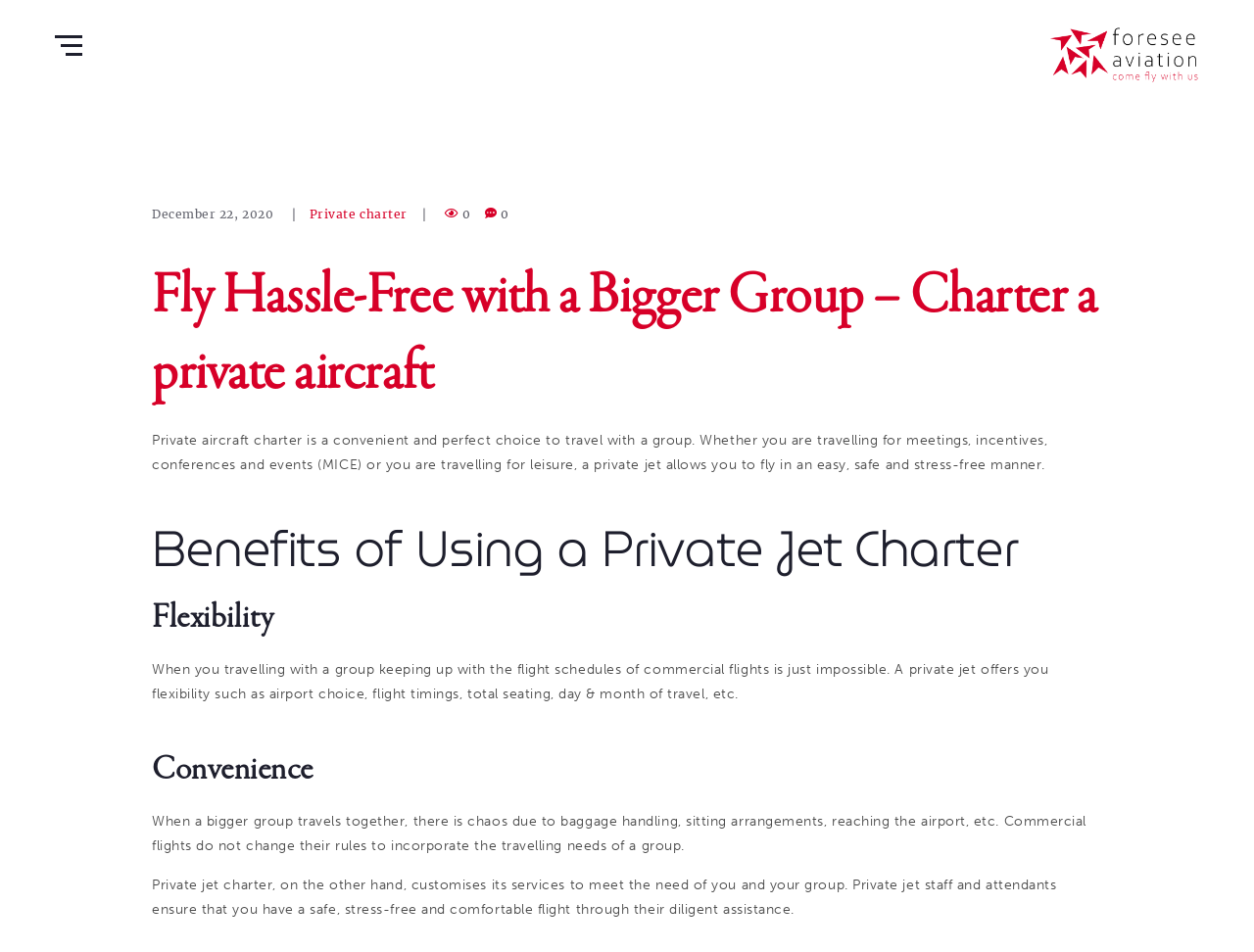Locate the bounding box coordinates of the UI element described by: "December 22, 2020". The bounding box coordinates should consist of four float numbers between 0 and 1, i.e., [left, top, right, bottom].

[0.121, 0.215, 0.218, 0.234]